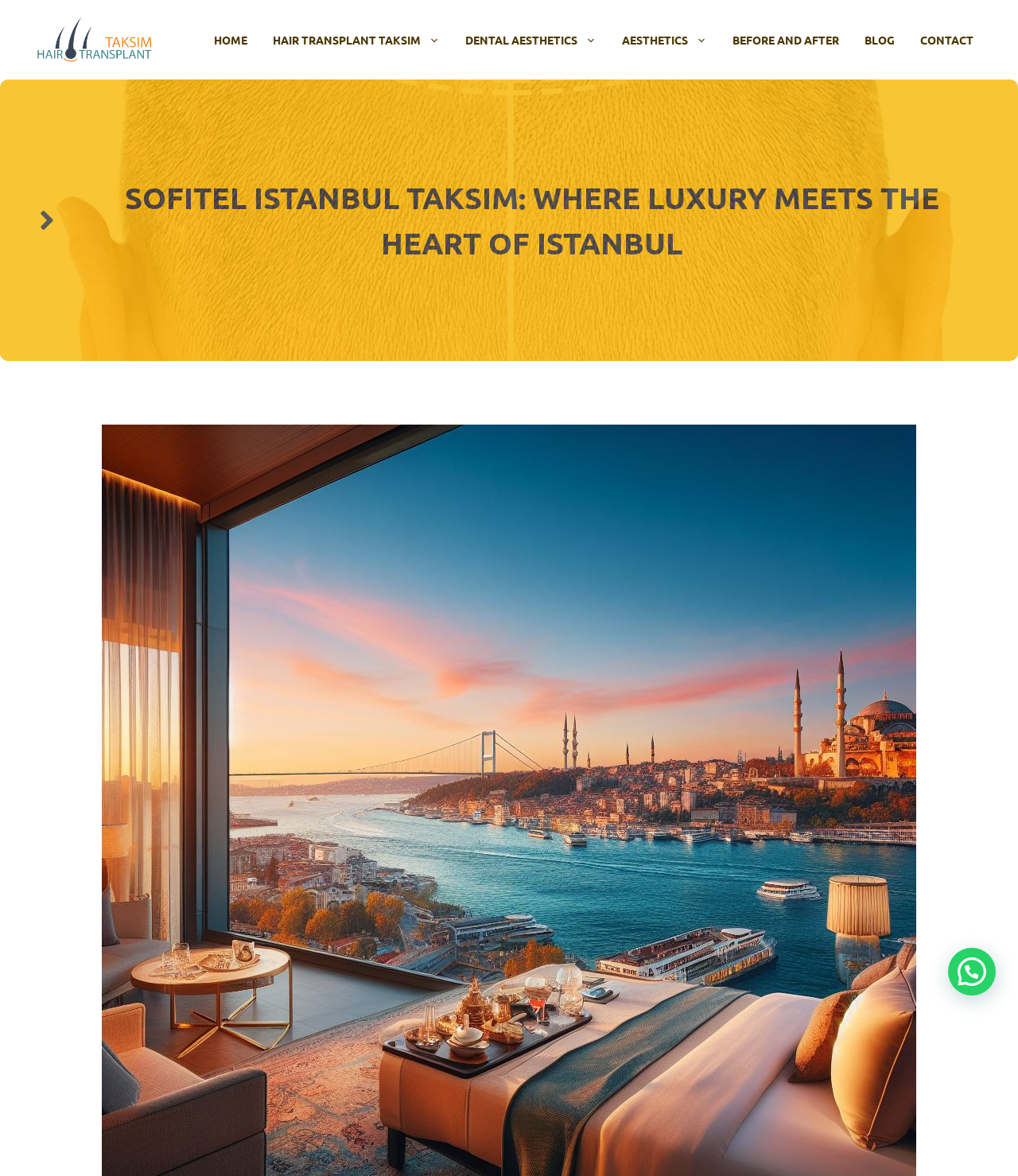Locate the bounding box coordinates of the element you need to click to accomplish the task described by this instruction: "Click the HOME link".

[0.198, 0.014, 0.255, 0.054]